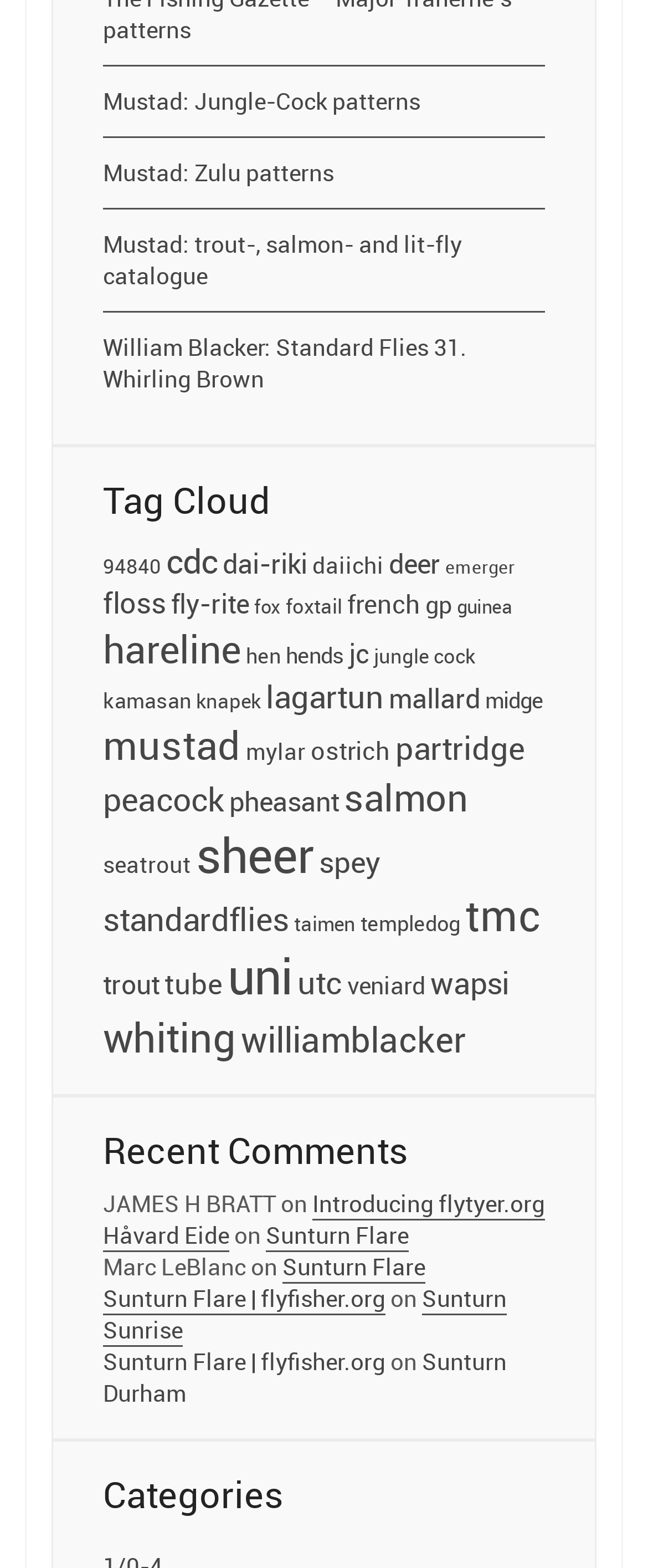Extract the bounding box coordinates for the UI element described as: "Mustad: Zulu patterns".

[0.159, 0.088, 0.841, 0.133]